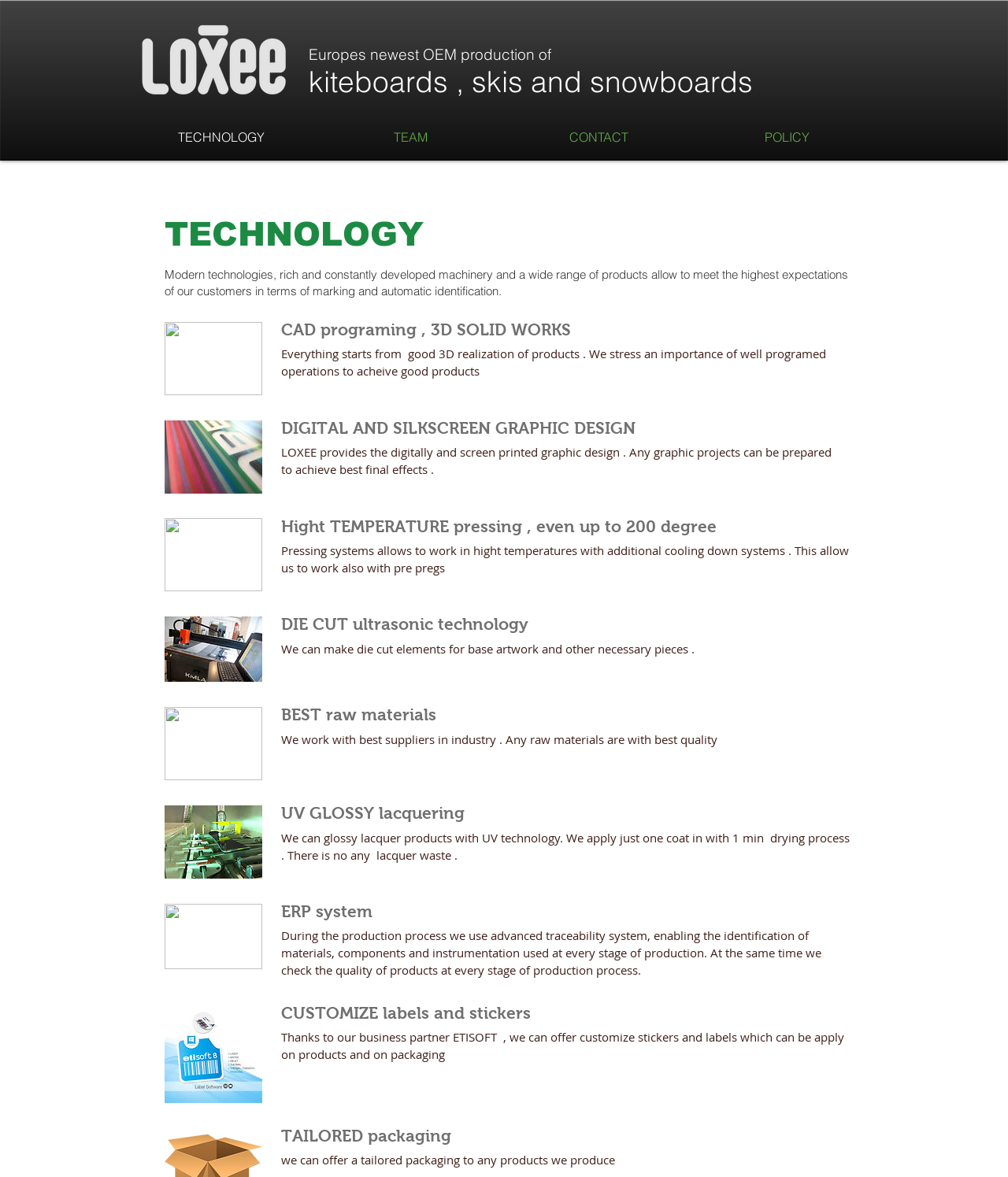What is the maximum temperature for pressing?
Look at the screenshot and respond with one word or a short phrase.

200 degrees